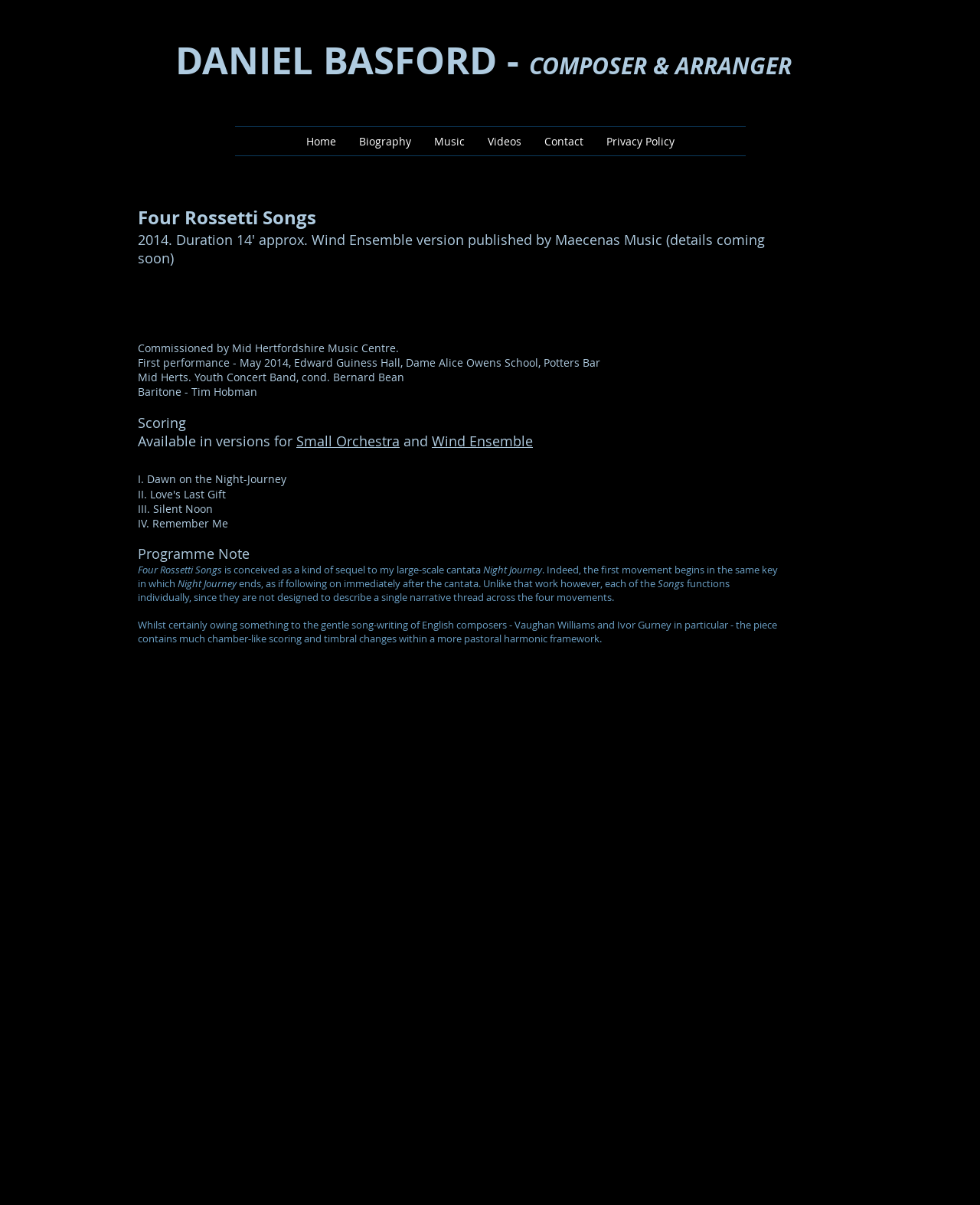Identify the coordinates of the bounding box for the element that must be clicked to accomplish the instruction: "Read Programme Note".

[0.141, 0.452, 0.255, 0.467]